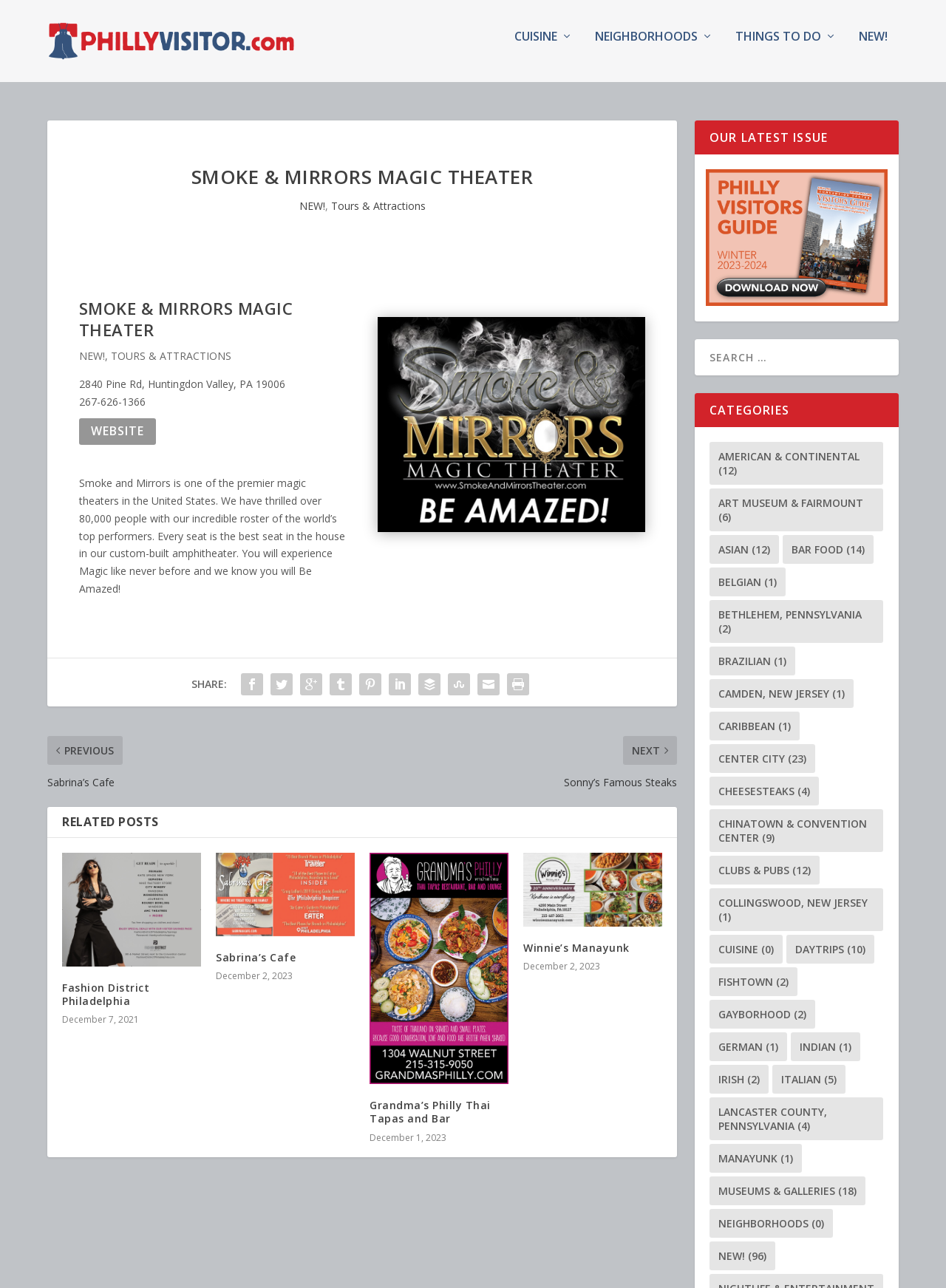Please locate the UI element described by "Tours & Attractions" and provide its bounding box coordinates.

[0.117, 0.271, 0.244, 0.282]